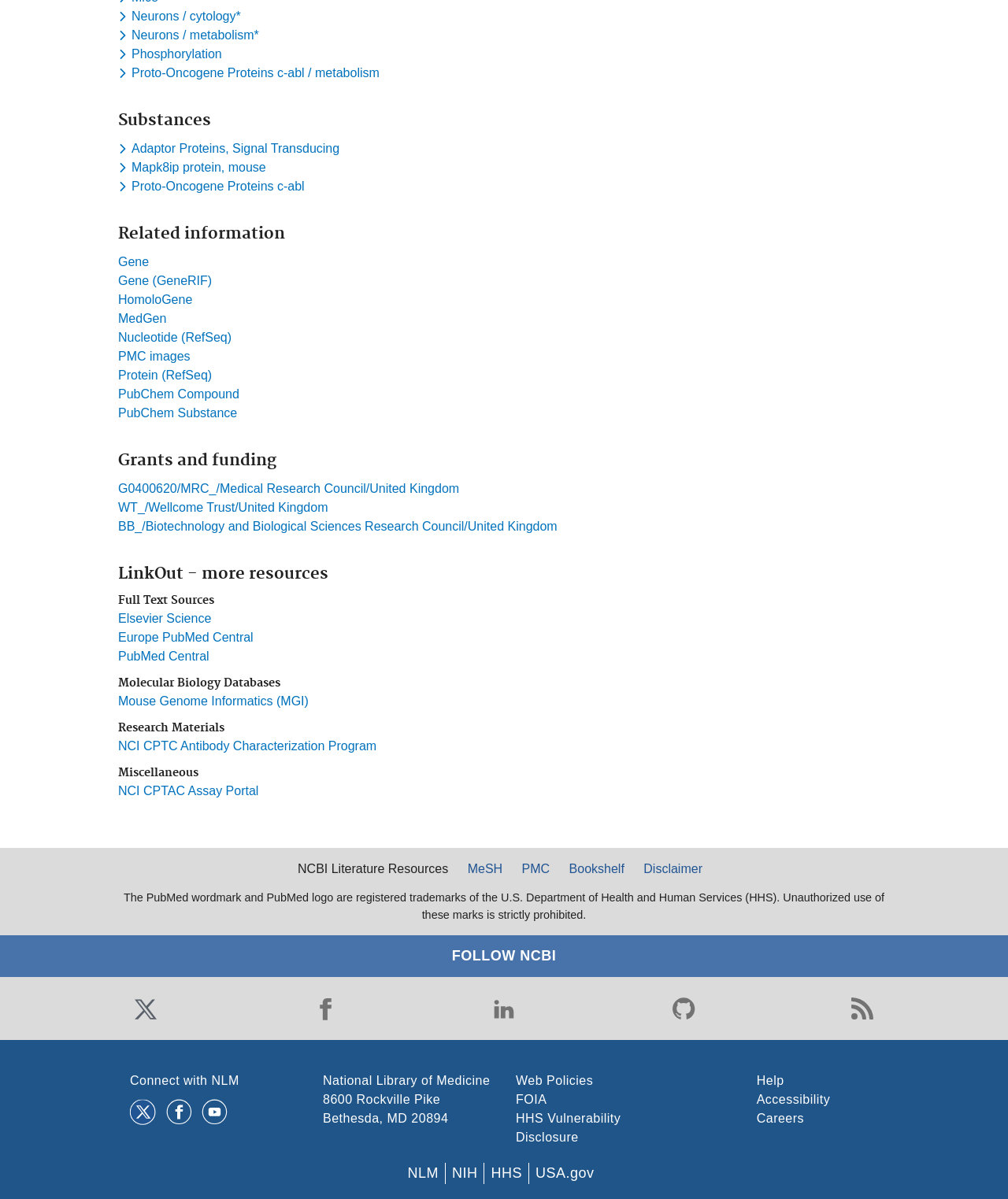Please predict the bounding box coordinates (top-left x, top-left y, bottom-right x, bottom-right y) for the UI element in the screenshot that fits the description: Mouse Genome Informatics (MGI)

[0.117, 0.579, 0.306, 0.59]